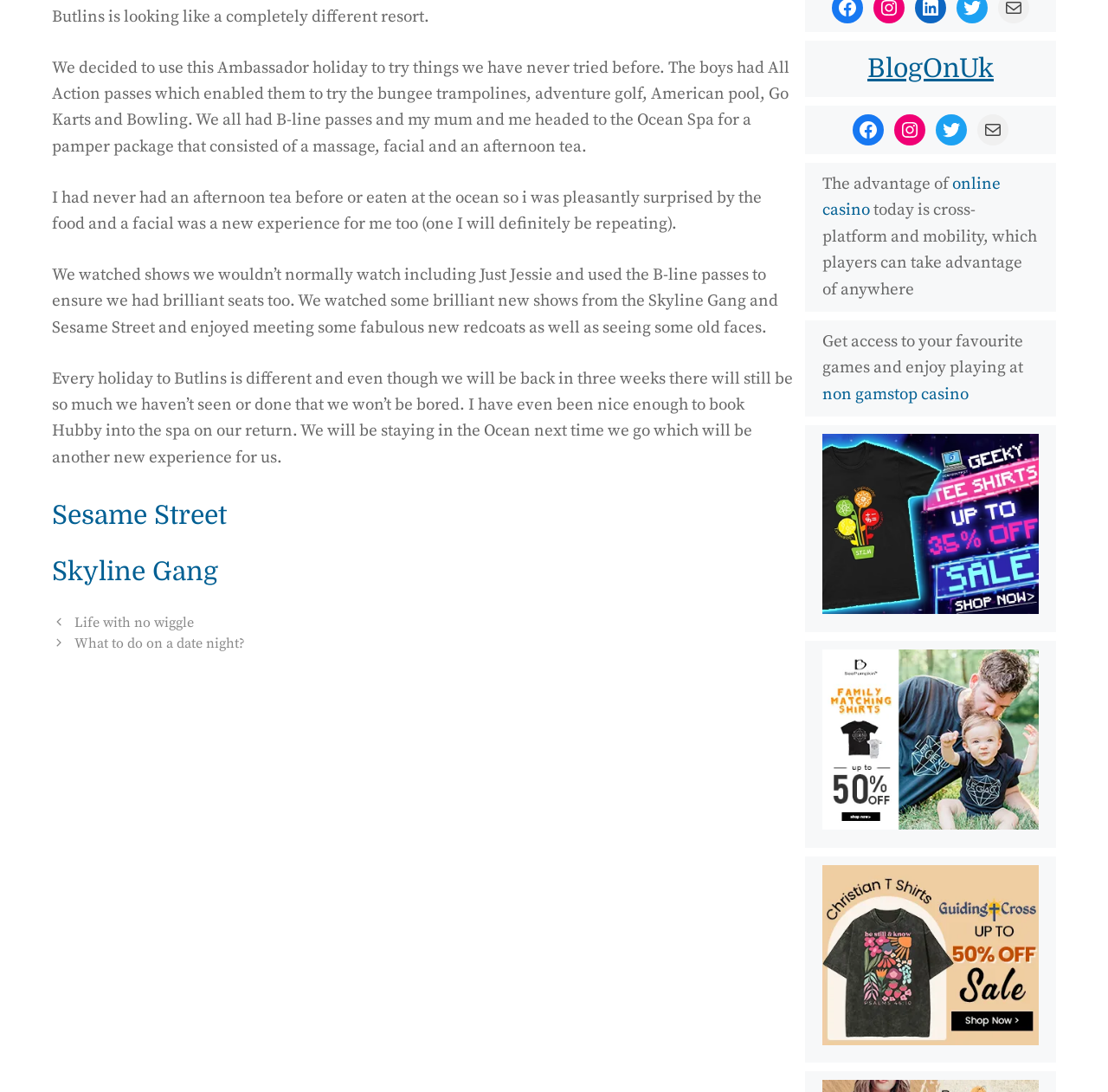Please specify the bounding box coordinates in the format (top-left x, top-left y, bottom-right x, bottom-right y), with all values as floating point numbers between 0 and 1. Identify the bounding box of the UI element described by: Life with no wiggle

[0.067, 0.562, 0.175, 0.578]